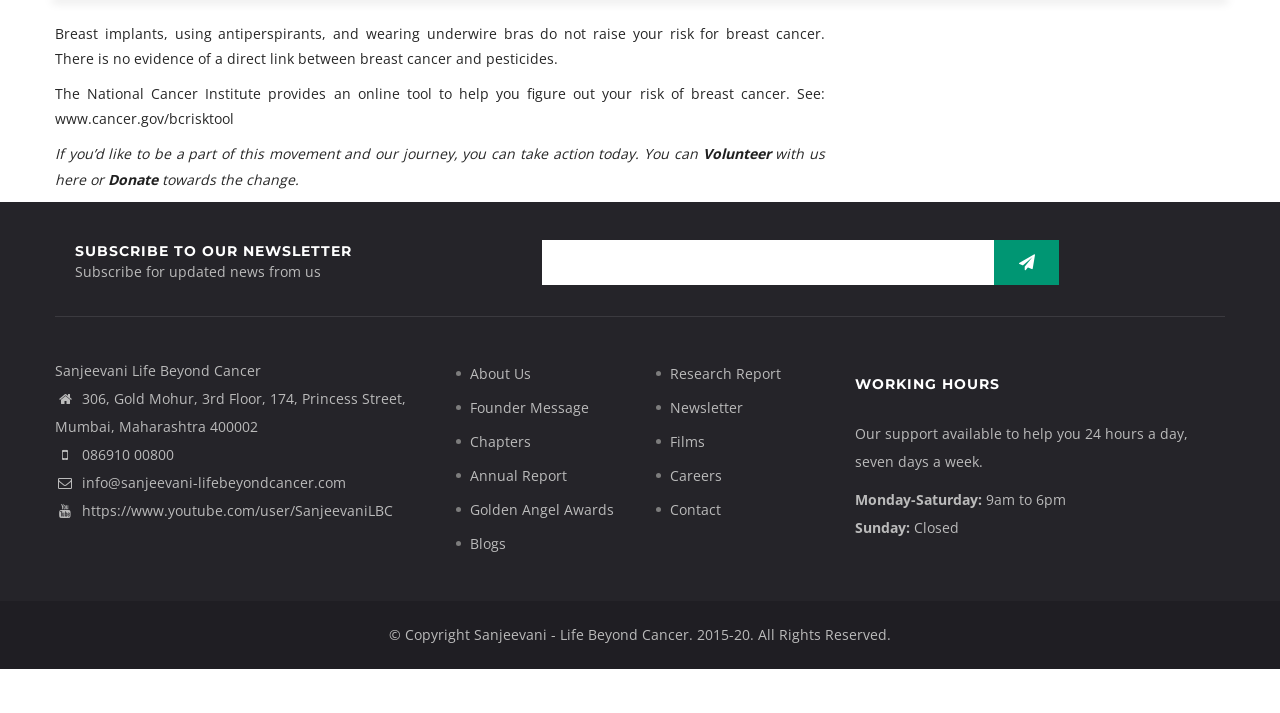What are the working hours of the organization?
Please ensure your answer to the question is detailed and covers all necessary aspects.

The working hours can be found in the static text elements at the bottom of the webpage. The elements read 'Monday-Saturday: 9am to 6pm' and 'Sunday: Closed', indicating the organization's working hours.